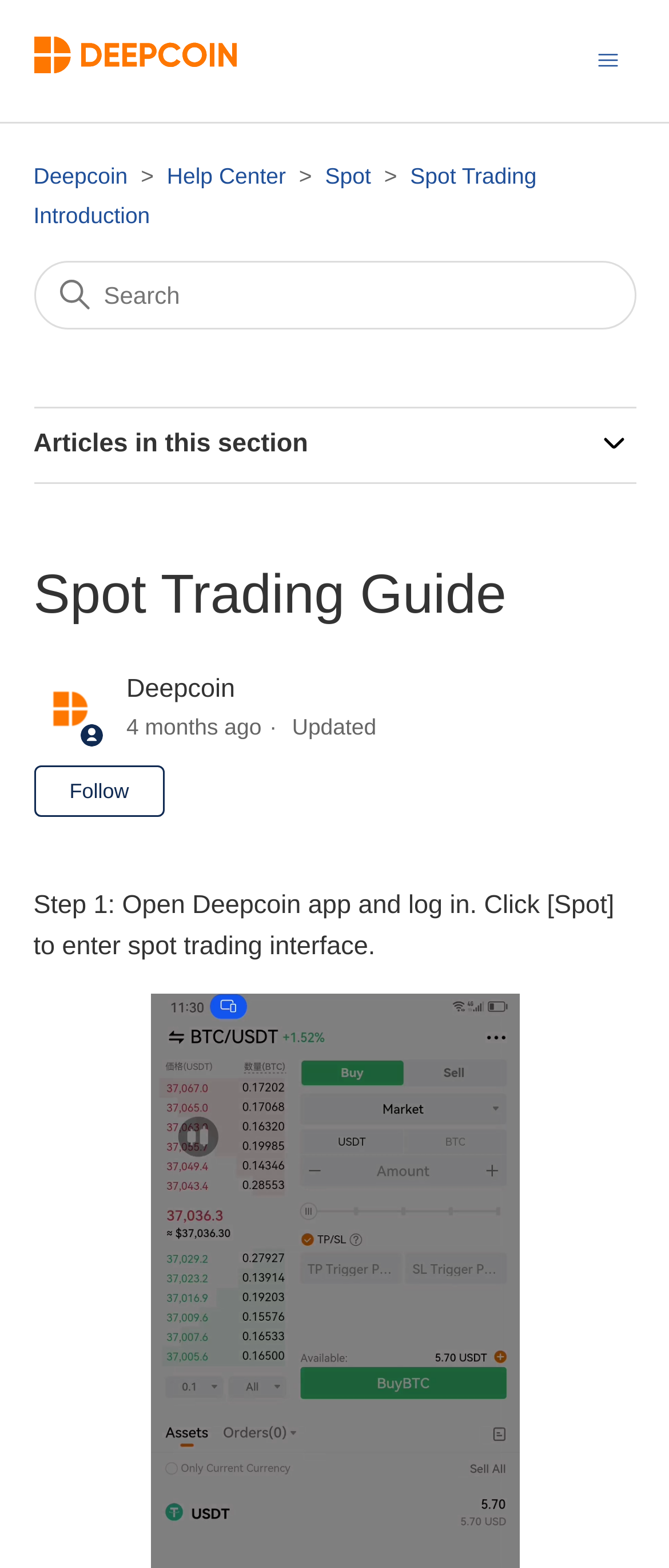Please identify the bounding box coordinates of the element's region that needs to be clicked to fulfill the following instruction: "Follow Article". The bounding box coordinates should consist of four float numbers between 0 and 1, i.e., [left, top, right, bottom].

[0.05, 0.488, 0.247, 0.521]